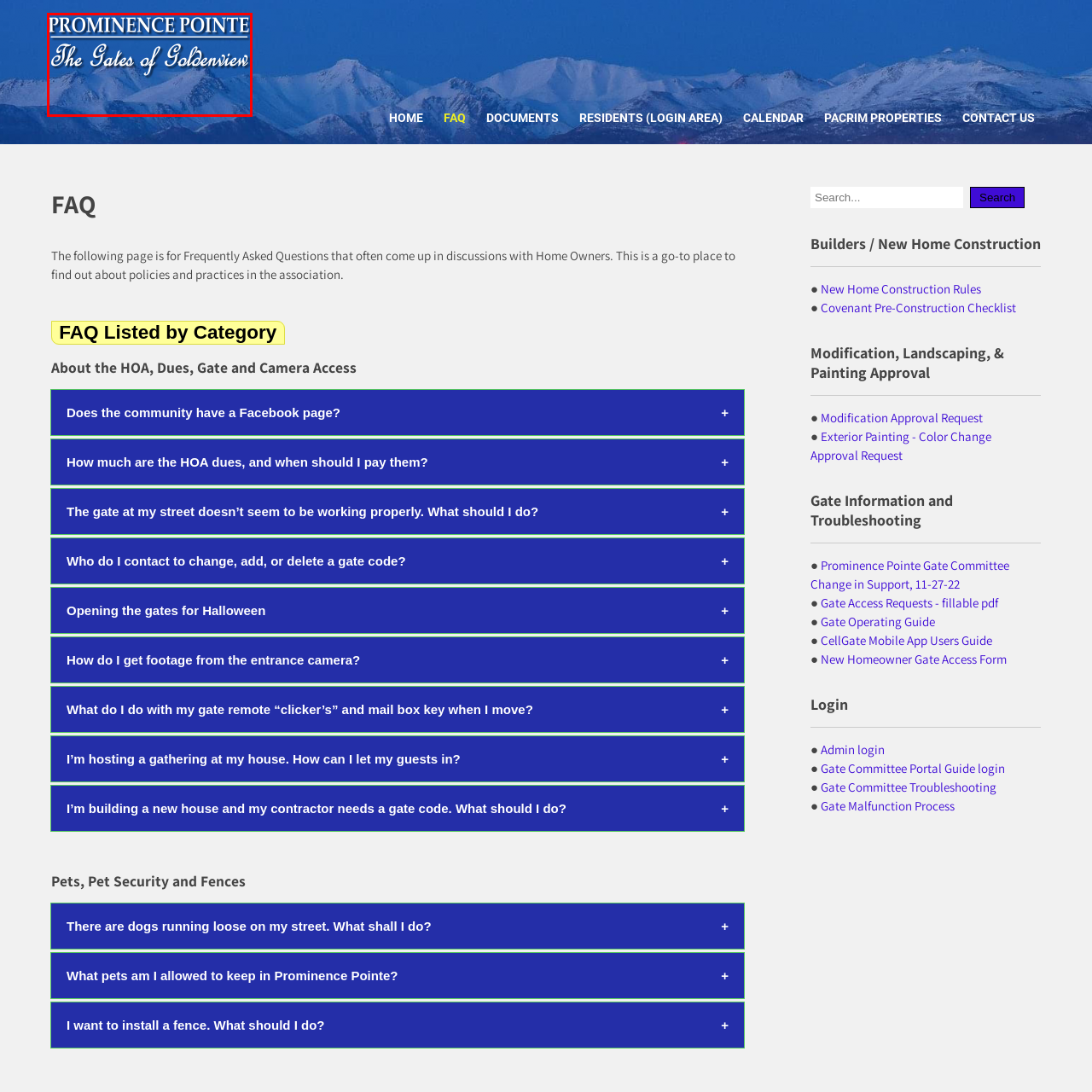Generate a thorough description of the part of the image enclosed by the red boundary.

The image prominently features the title "PROMINENCE POINTE" in bold, uppercase letters, positioned above the elegant subtitle "The Gates of Goldenview" rendered in flowing, cursive script. The background showcases a serene blue sky that transitions into a mountain range, invoking a sense of tranquility and natural beauty. This visual representation resonates with the community spirit of Prominence Pointe, suggesting an inviting atmosphere for residents and visitors alike. The combination of the elegant typography and picturesque scenery highlights the allure of this home owners association, emphasizing its commitment to a harmonious living environment within the stunning landscape of Goldenview.